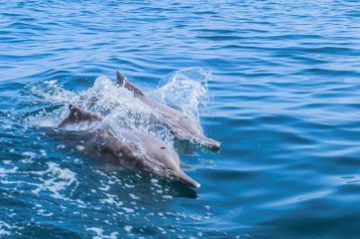Consider the image and give a detailed and elaborate answer to the question: 
What is the atmosphere depicted in the image?

The caption describes the scene as 'serene', 'vivid', and 'tranquil', indicating that the atmosphere depicted in the image is peaceful and calm.